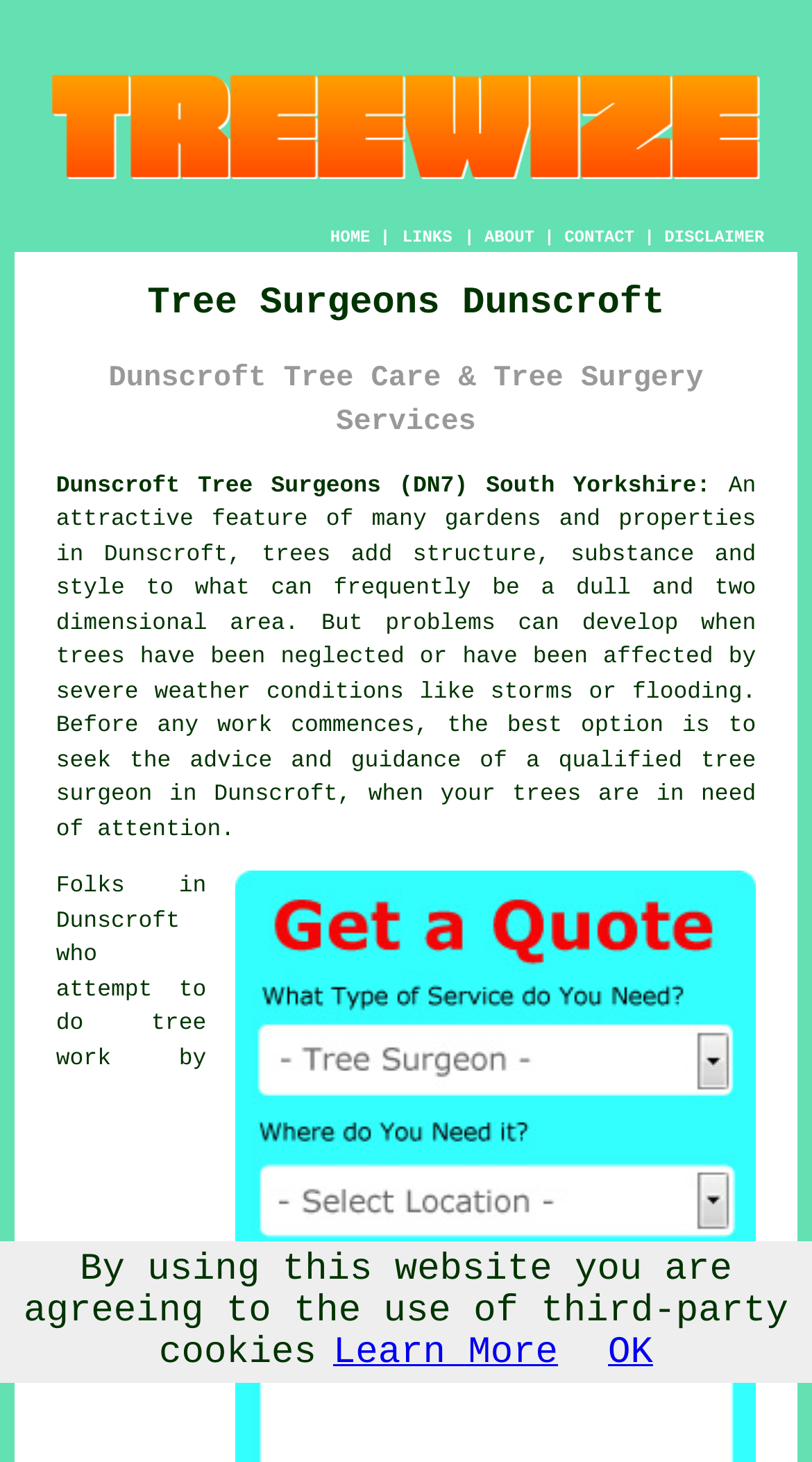How many navigation links are there?
Refer to the image and provide a one-word or short phrase answer.

4